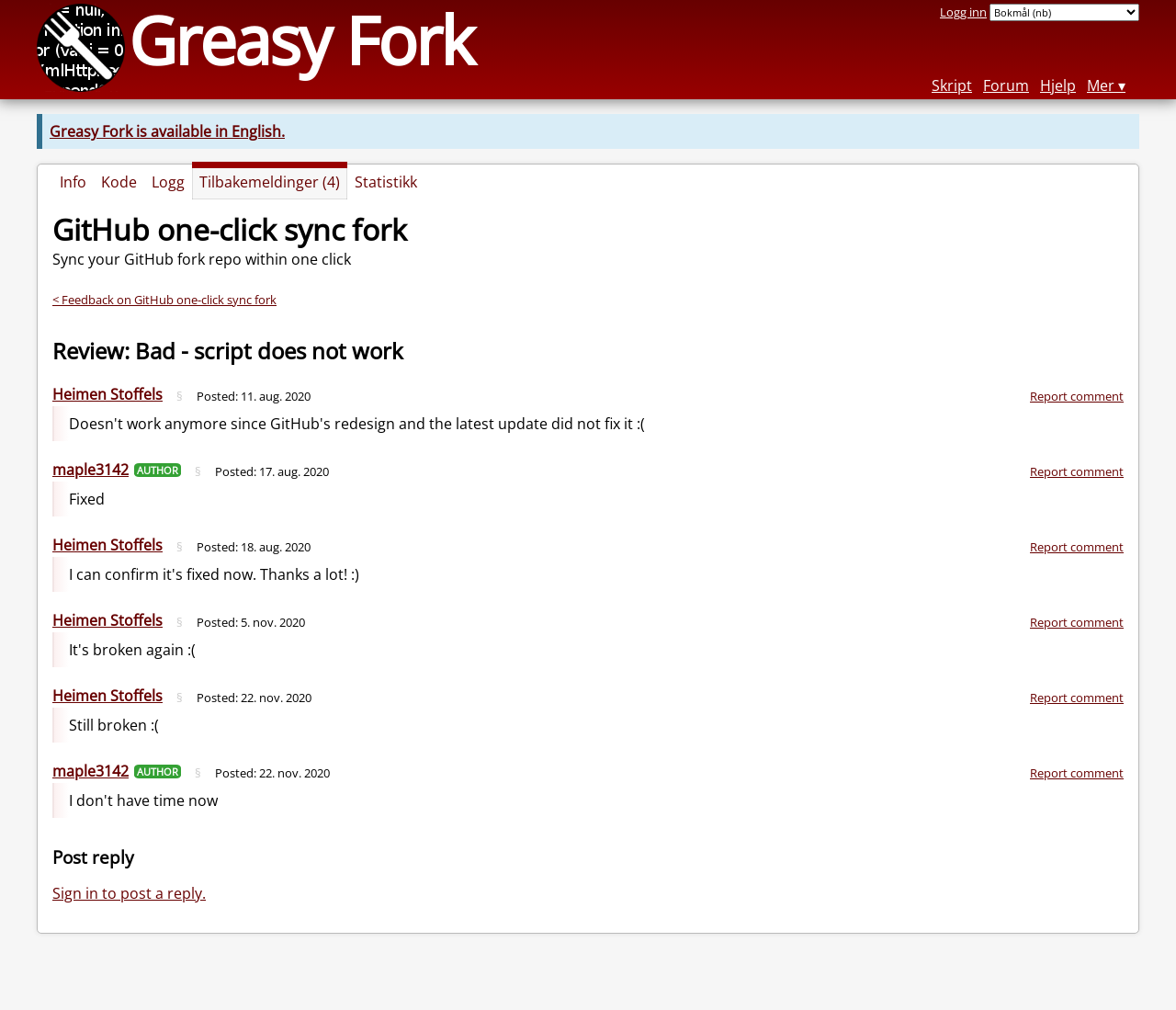Could you indicate the bounding box coordinates of the region to click in order to complete this instruction: "Post a reply".

[0.045, 0.837, 0.955, 0.86]